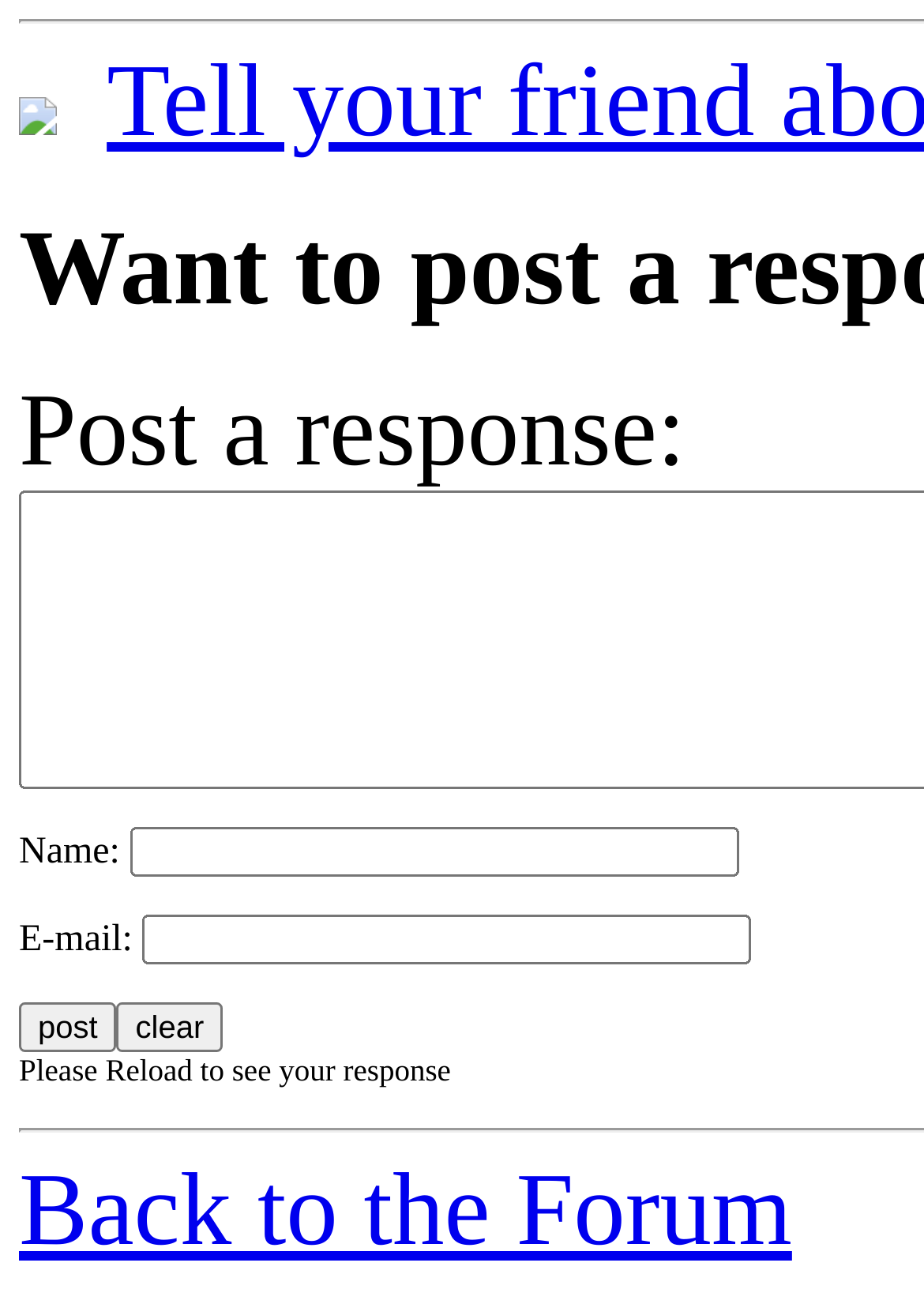What is the purpose of the 'Back to the Forum' link?
Please provide a single word or phrase answer based on the image.

To navigate back to the forum